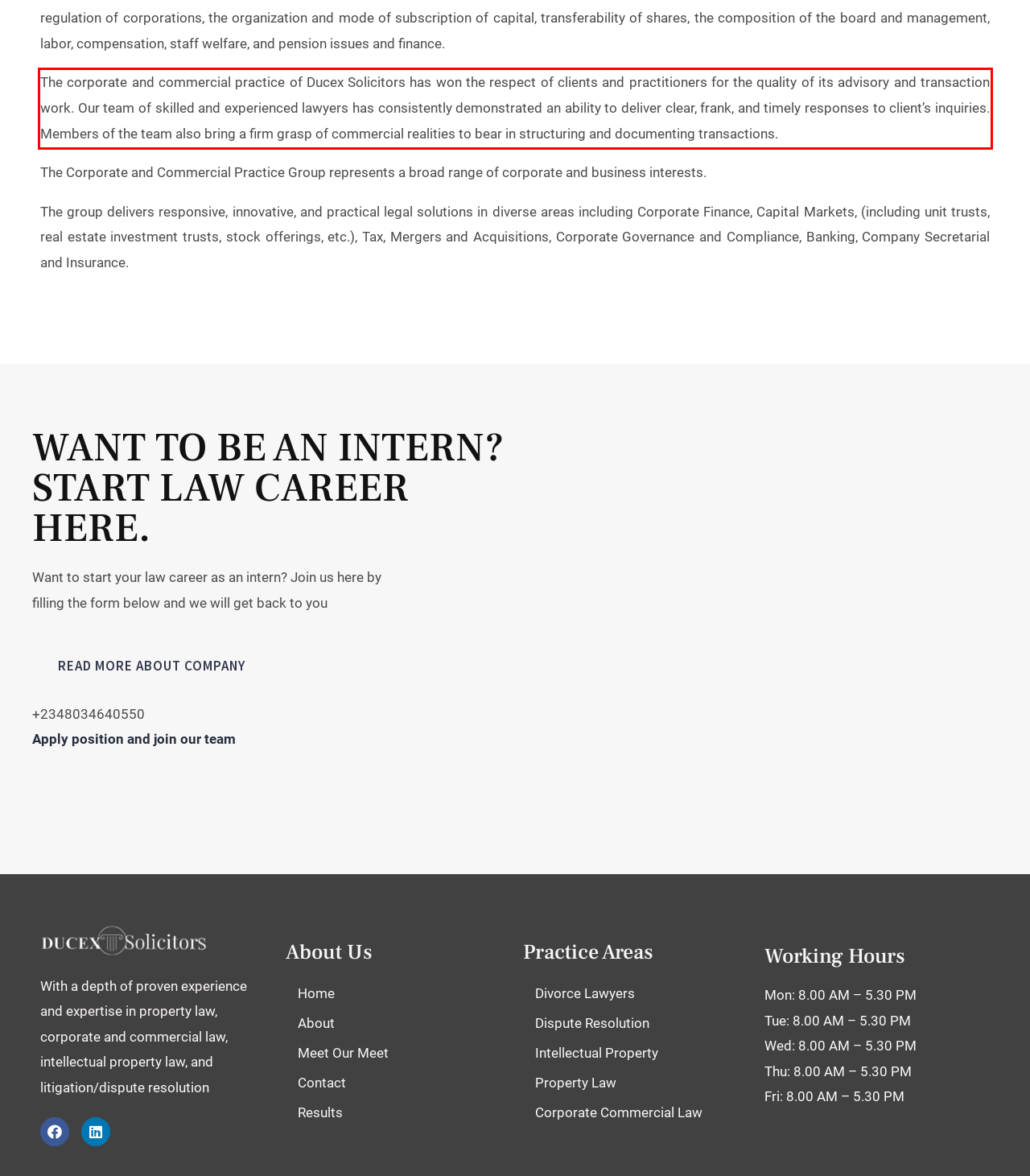Identify and extract the text within the red rectangle in the screenshot of the webpage.

The corporate and commercial practice of Ducex Solicitors has won the respect of clients and practitioners for the quality of its advisory and transaction work. Our team of skilled and experienced lawyers has consistently demonstrated an ability to deliver clear, frank, and timely responses to client’s inquiries. Members of the team also bring a firm grasp of commercial realities to bear in structuring and documenting transactions.